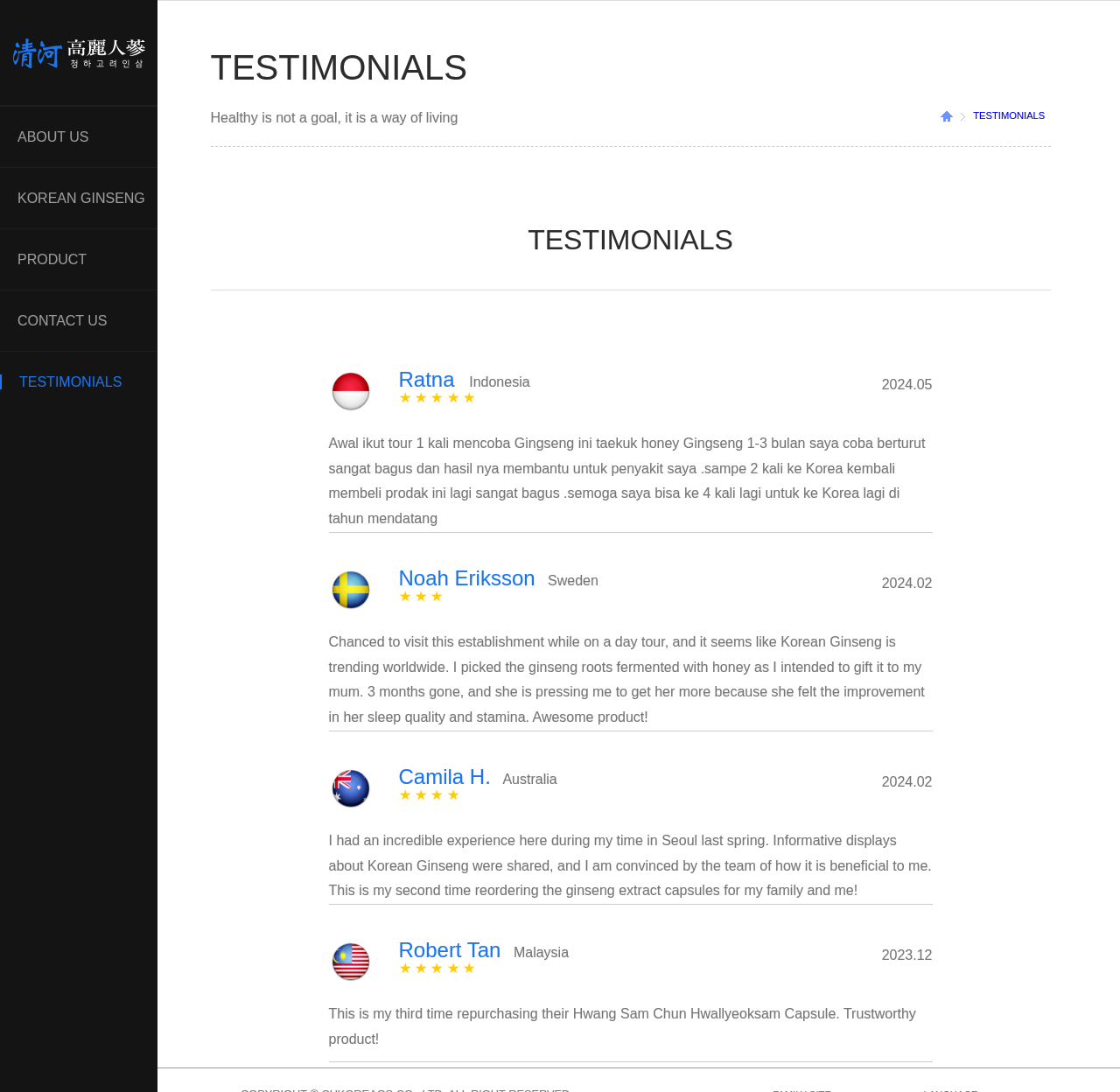Convey a detailed summary of the webpage, mentioning all key elements.

The webpage is about Cheong Ha Korean Ginseng, a company that promotes the health benefits of Korean Ginseng to international visitors. At the top left corner, there is a logo with the company name in Korean and English, accompanied by a small image. Below the logo, there is a navigation menu with five links: "ABOUT US", "KOREAN GINSENG", "PRODUCT", "CONTACT US", and "TESTIMONIALS".

On the right side of the navigation menu, there is a quote "Healthy is not a goal, it is a way of living" in a prominent font size. Next to the quote, there is a small image and a link to "TESTIMONIALS". 

The main content of the webpage is a section of customer testimonials, which takes up most of the page. There are four testimonials, each with a profile picture, name, country, rating (indicated by a star symbol), and a brief review of their experience with Cheong Ha Korean Ginseng's products. The testimonials are arranged in a vertical column, with each one below the previous one. The reviews describe the customers' positive experiences with the products, including improved sleep quality, increased stamina, and trust in the brand.

Each testimonial has a similar layout, with the profile picture and name on the left, followed by the country and rating, and then the review text. The reviews are written in a conversational tone and provide specific details about the customers' experiences with the products.